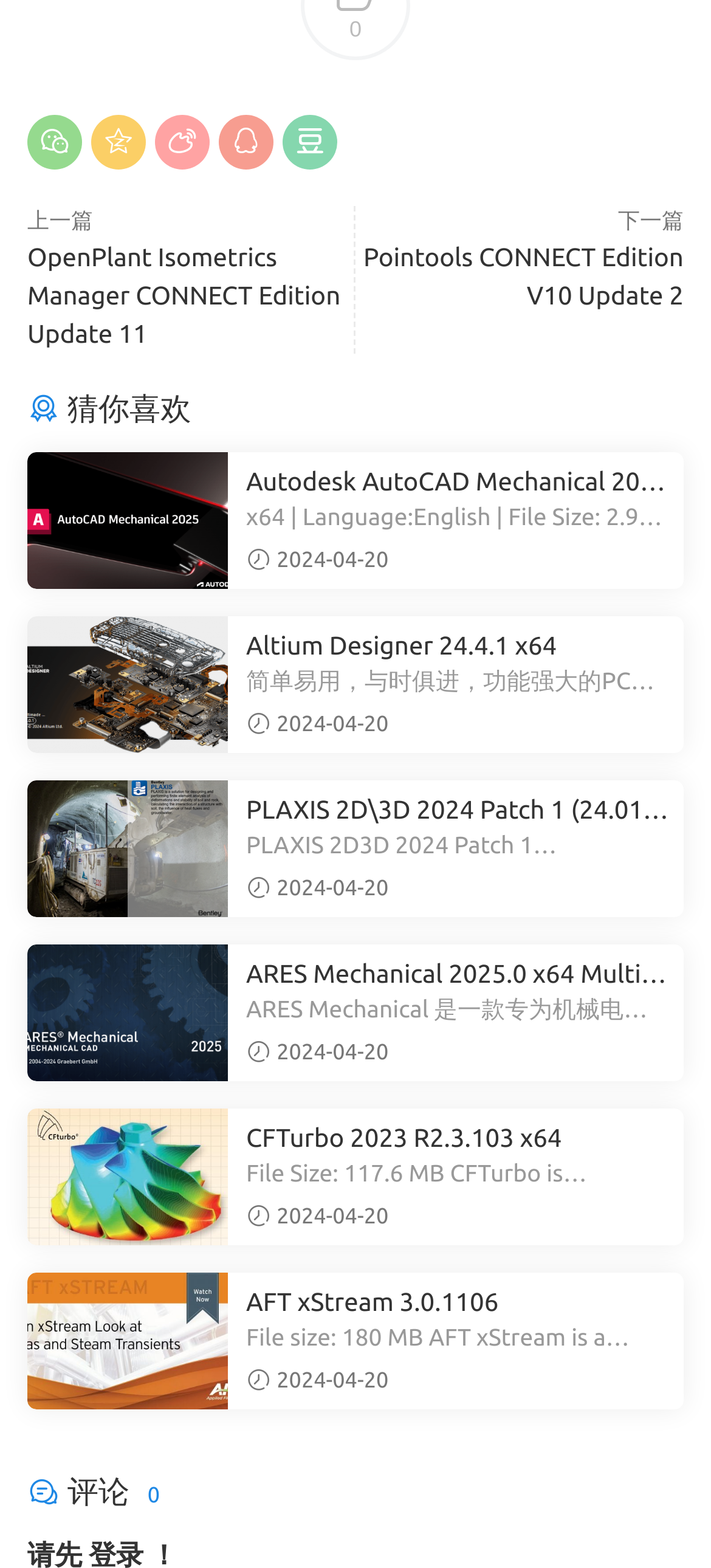Identify the bounding box coordinates of the clickable region to carry out the given instruction: "Download the AFT xStream 3.0.1106 software".

[0.038, 0.812, 0.321, 0.899]